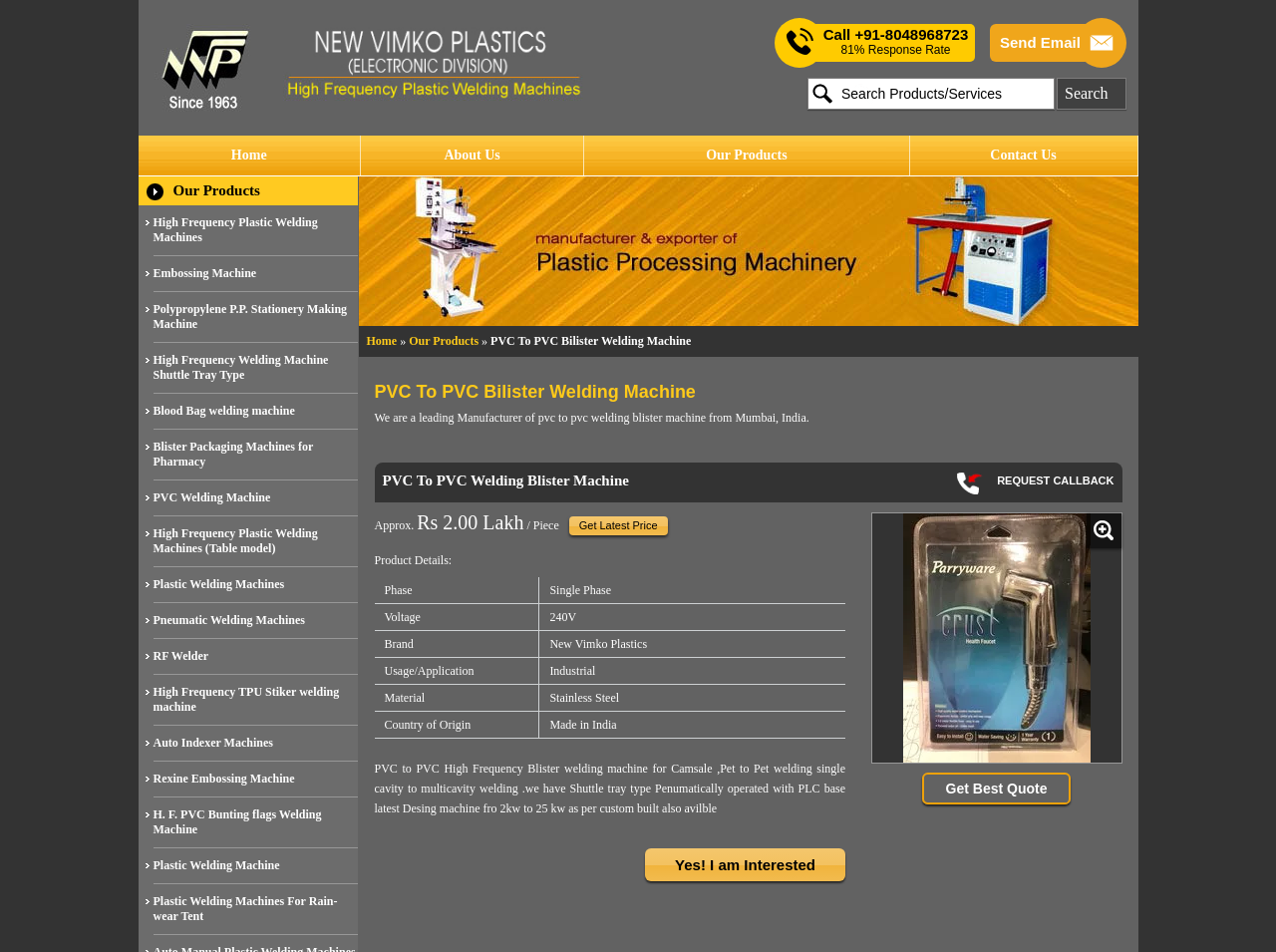Kindly determine the bounding box coordinates for the clickable area to achieve the given instruction: "Click on the 'Home' link".

[0.108, 0.142, 0.283, 0.184]